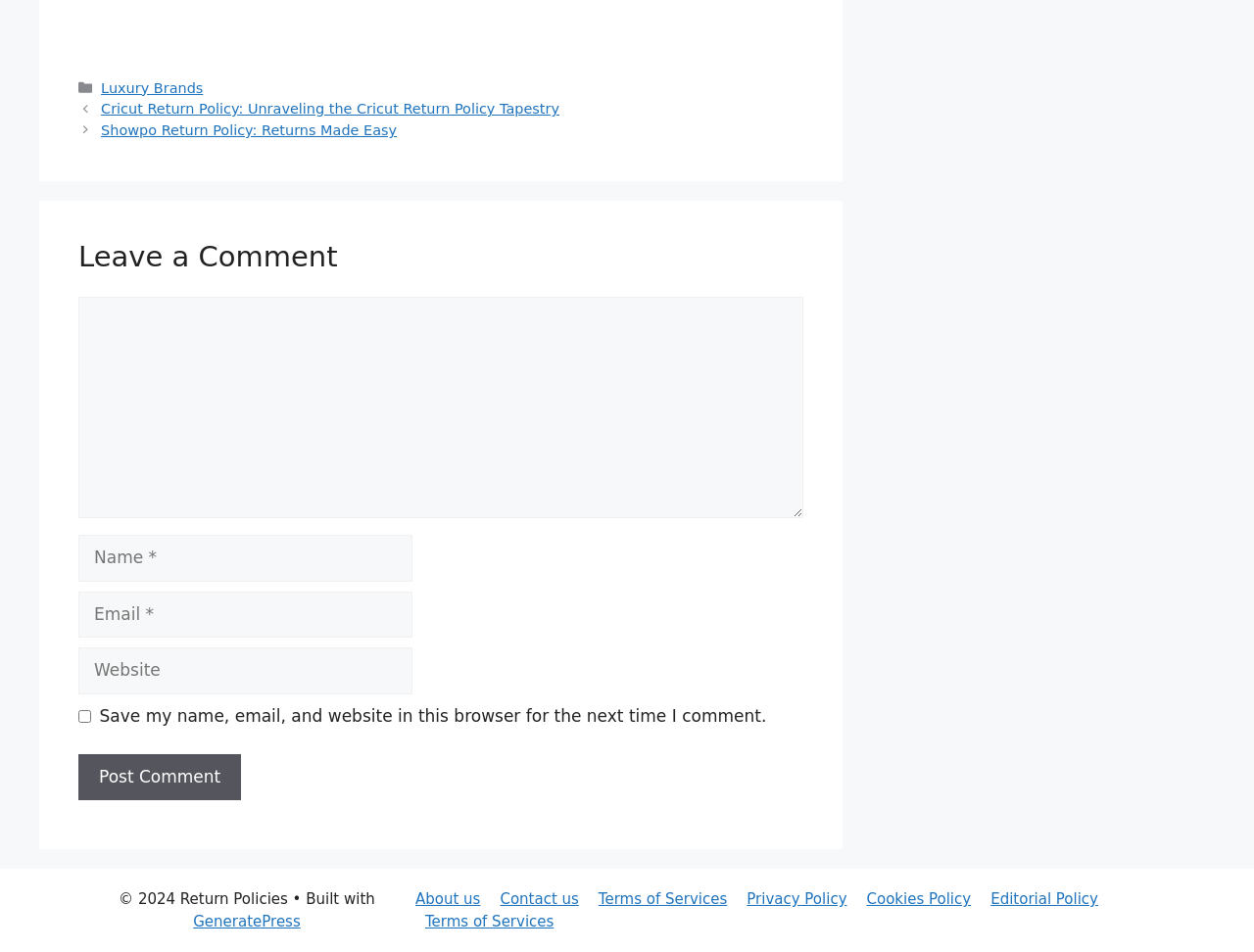Provide your answer in one word or a succinct phrase for the question: 
What is the purpose of the checkbox?

Save comment information